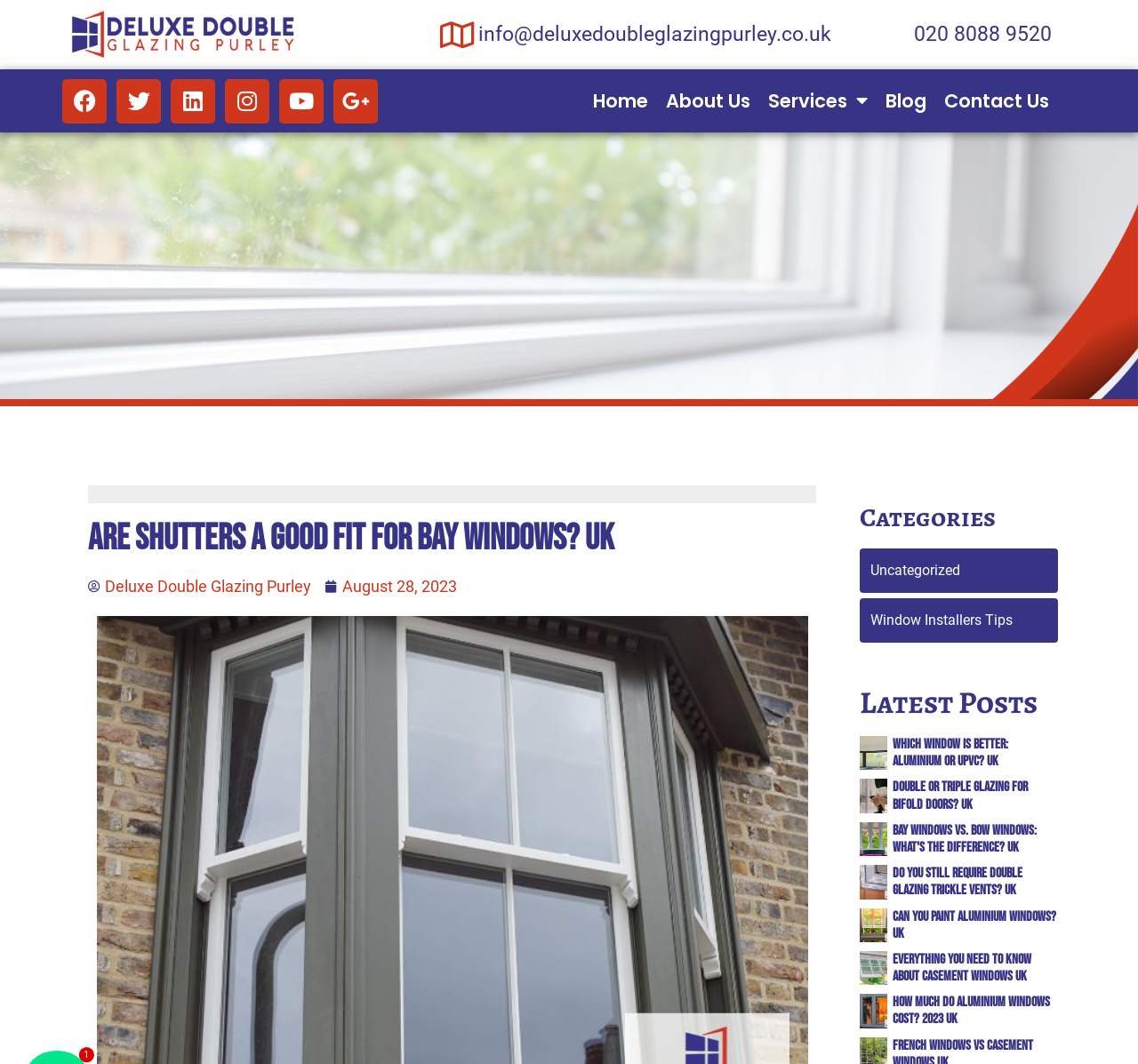Please identify and generate the text content of the webpage's main heading.

Are Shutters a Good Fit for Bay Windows? UK